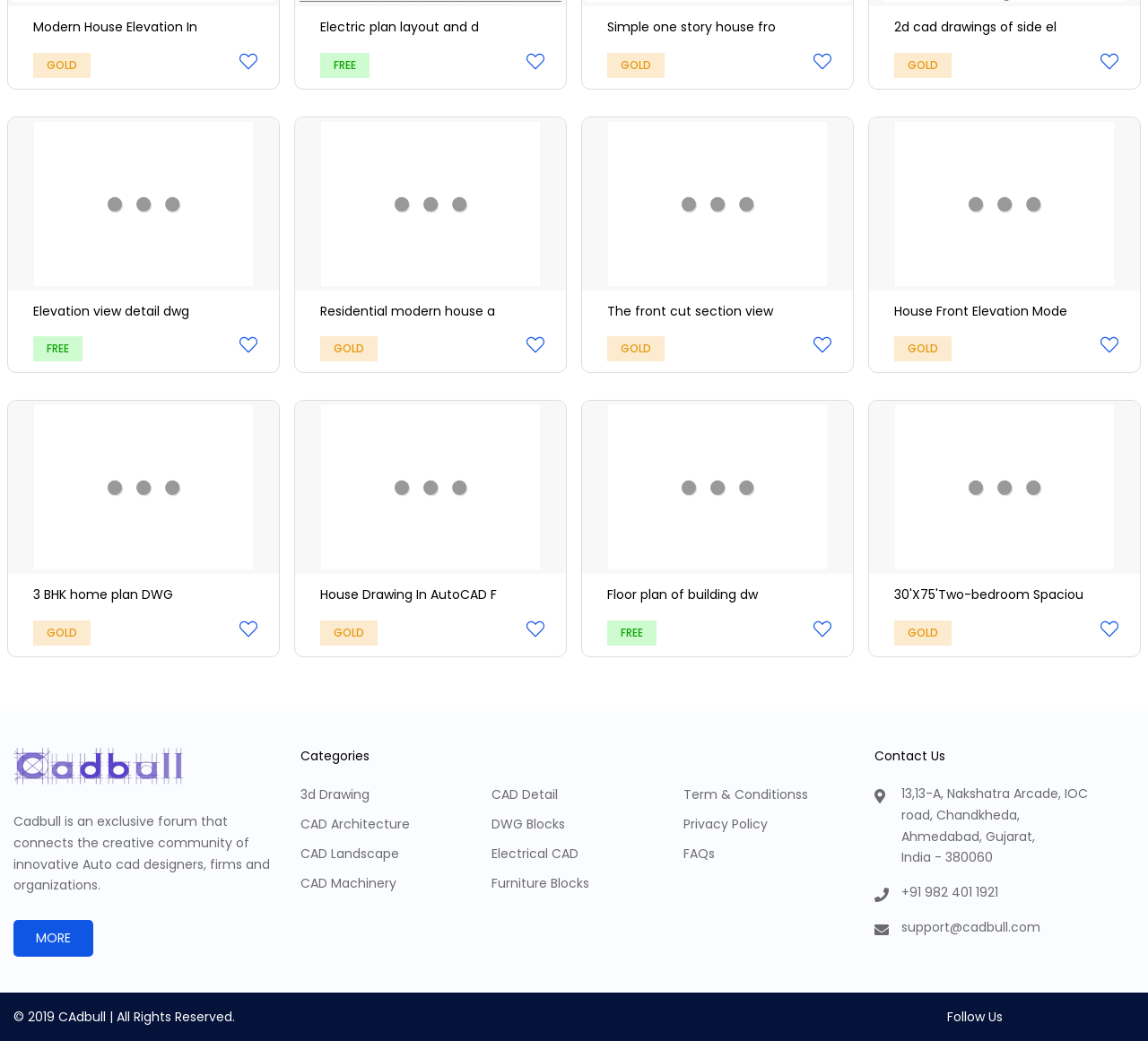Can you find the bounding box coordinates of the area I should click to execute the following instruction: "Browse '3d Drawing' category"?

[0.262, 0.754, 0.322, 0.773]